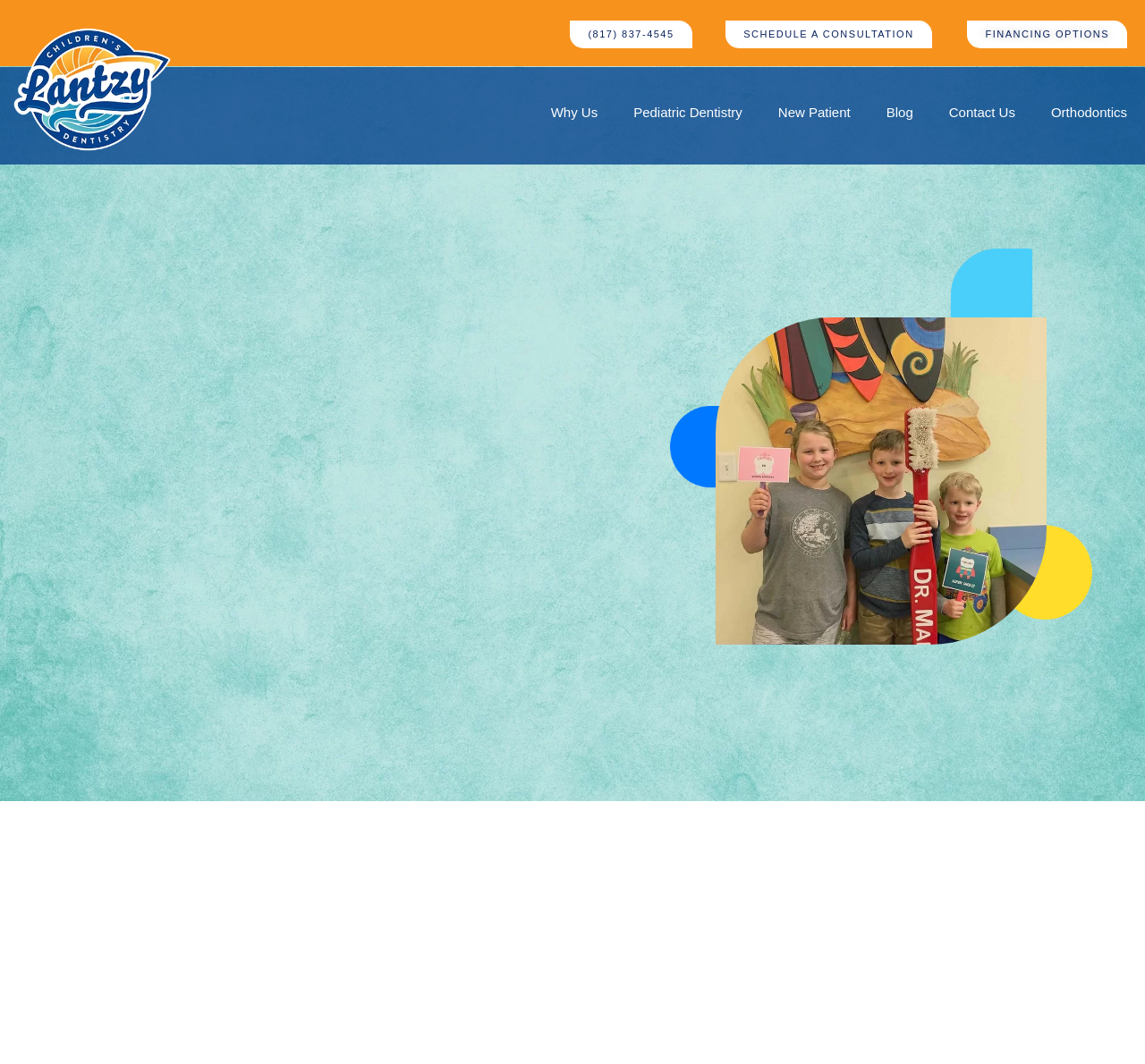Please determine the bounding box coordinates of the section I need to click to accomplish this instruction: "Click News and Updates".

None